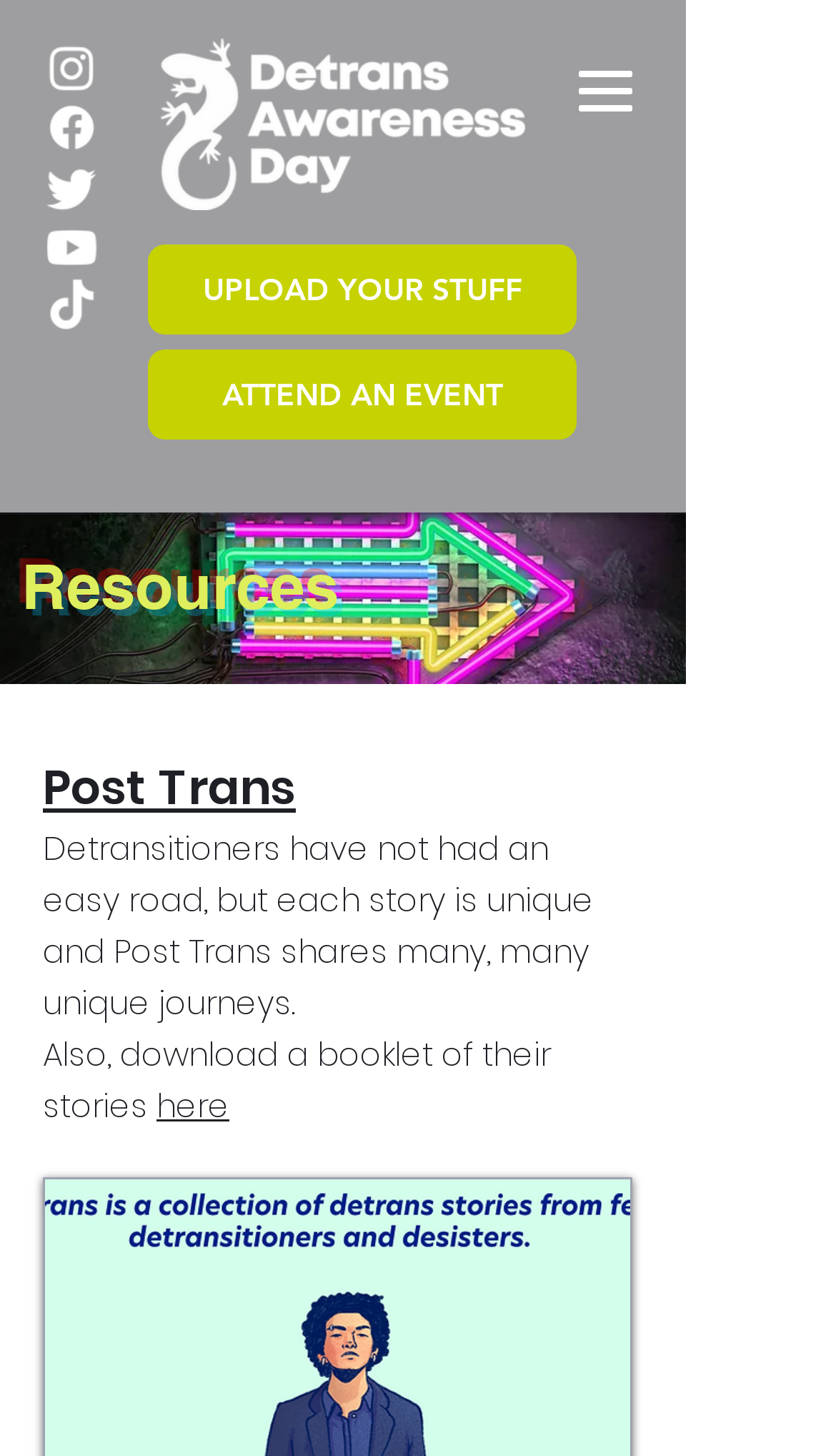What social media platforms are listed?
Answer with a single word or phrase, using the screenshot for reference.

Instagram, Facebook, Twitter, Youtube, TikTok